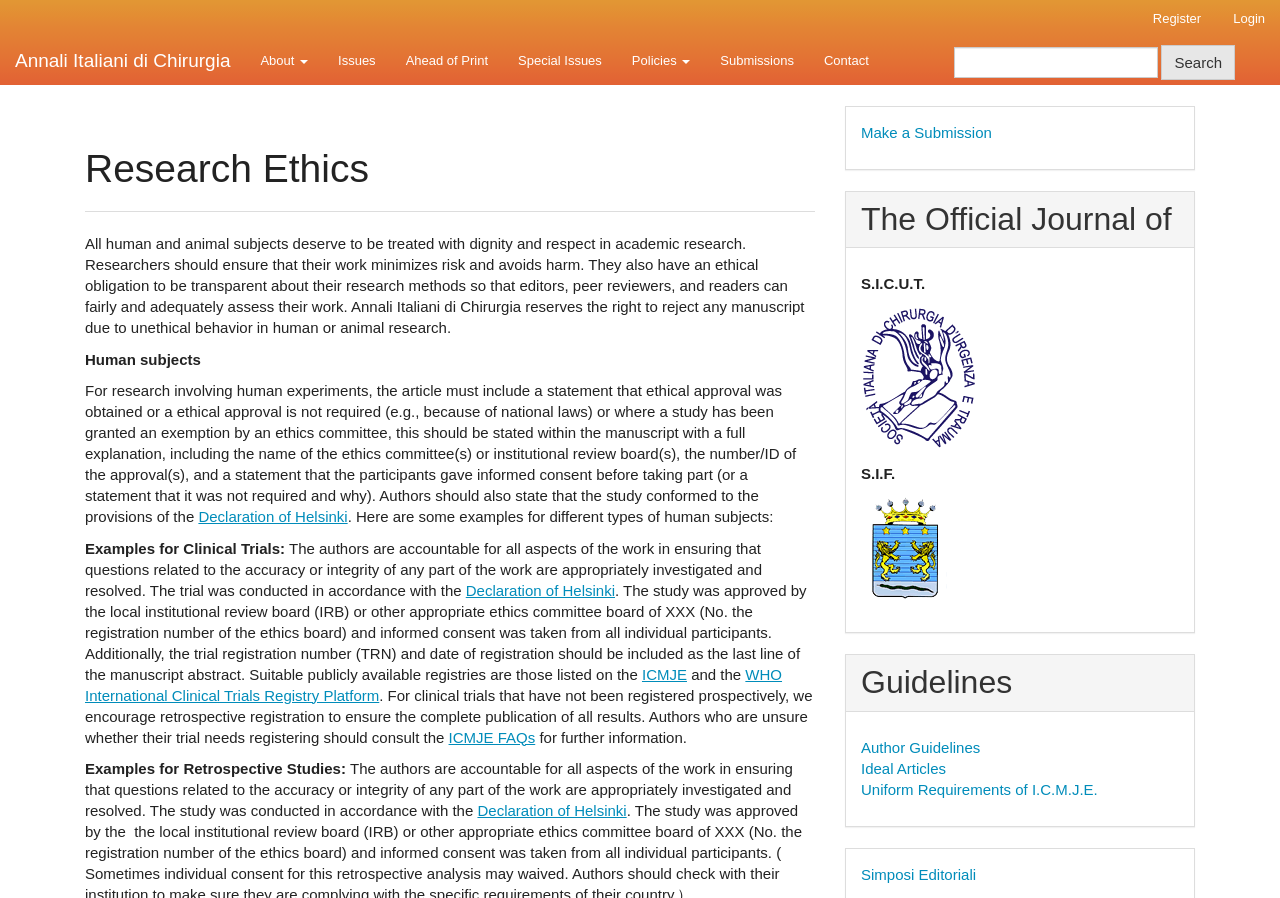Determine the bounding box coordinates of the clickable region to execute the instruction: "Login to the system". The coordinates should be four float numbers between 0 and 1, denoted as [left, top, right, bottom].

[0.952, 0.0, 1.0, 0.043]